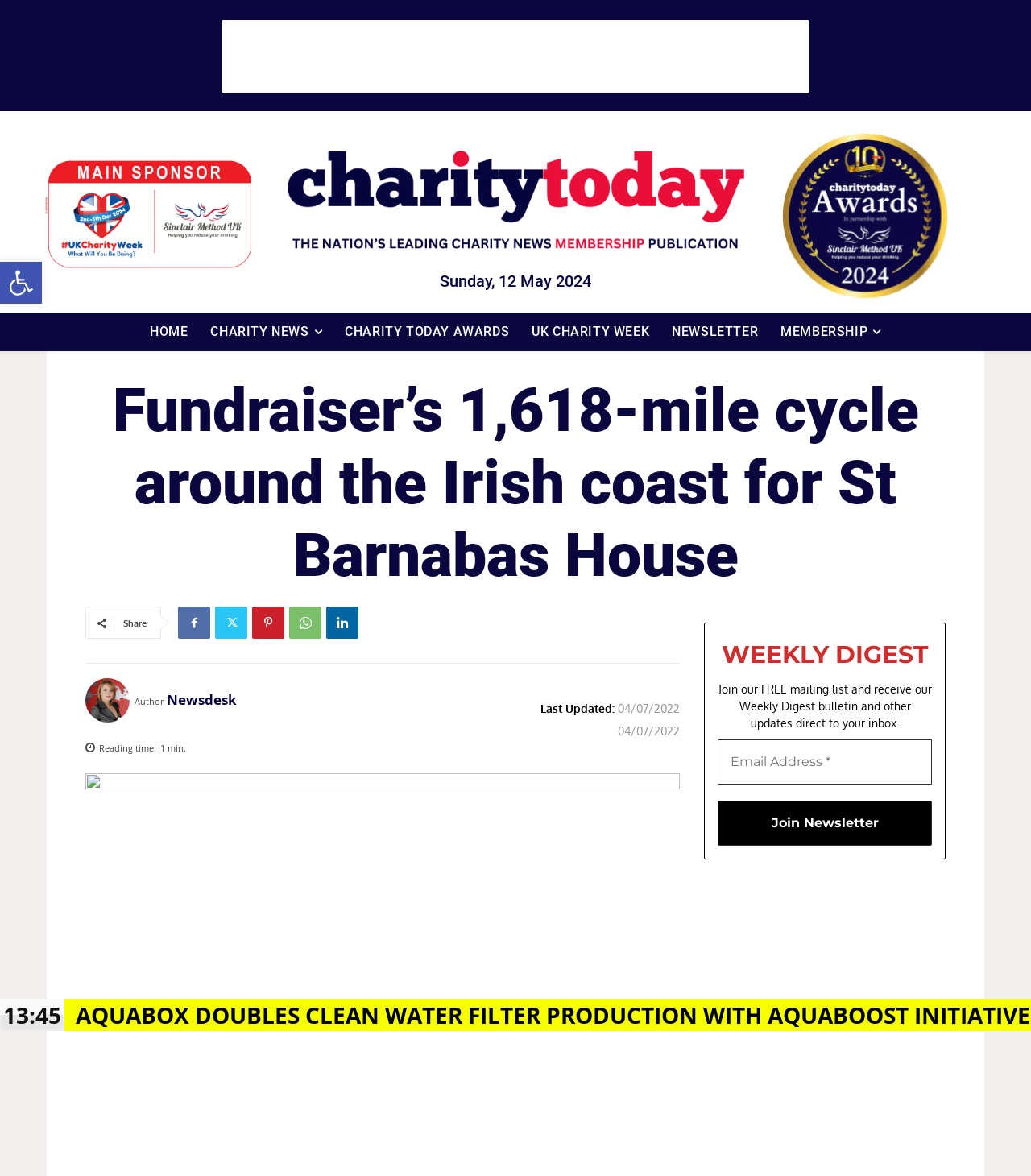Locate the bounding box coordinates of the clickable element to fulfill the following instruction: "Join Newsletter". Provide the coordinates as four float numbers between 0 and 1 in the format [left, top, right, bottom].

[0.696, 0.681, 0.904, 0.719]